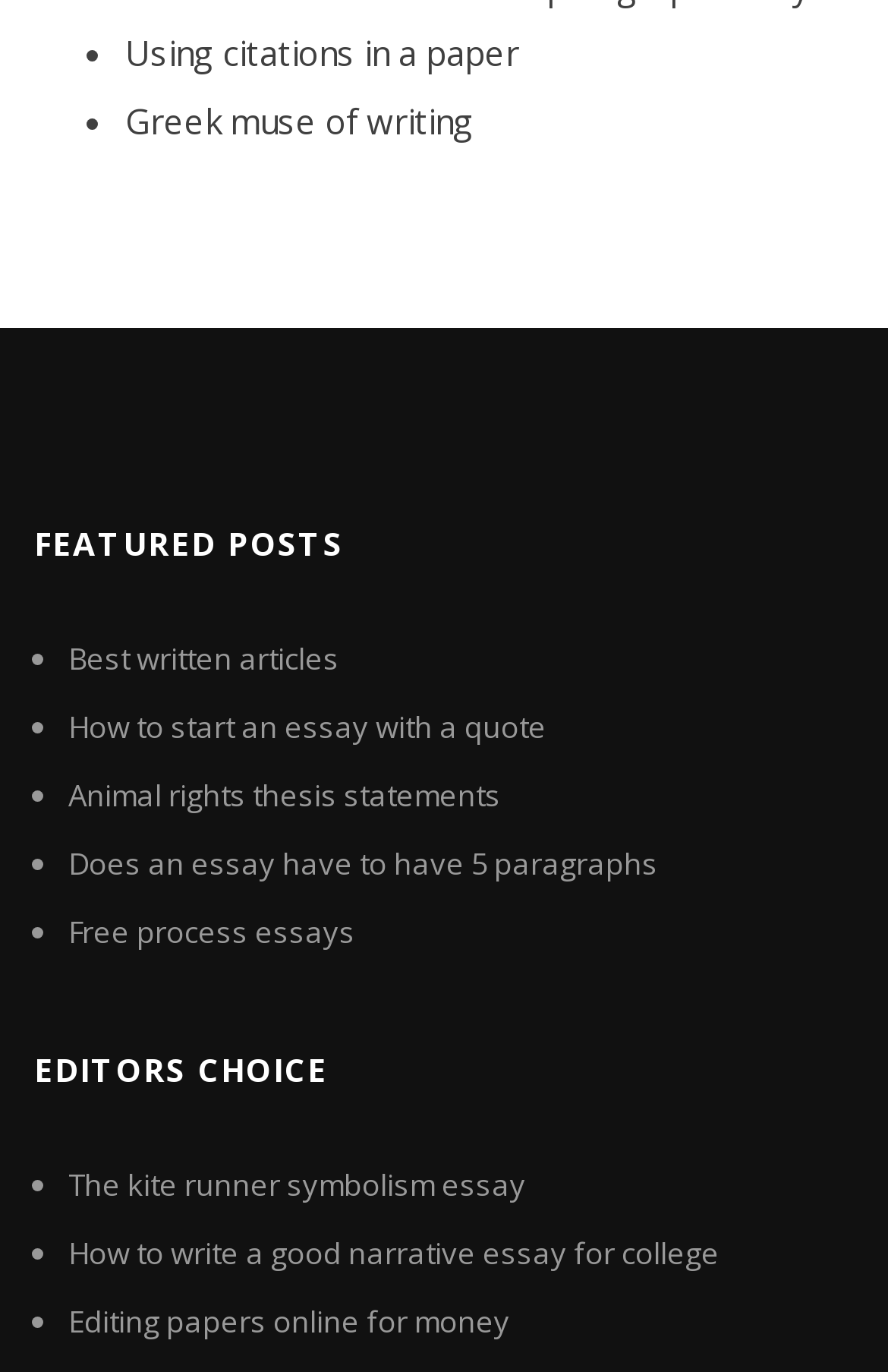Reply to the question with a brief word or phrase: What type of content is featured on the webpage?

Essay-related articles